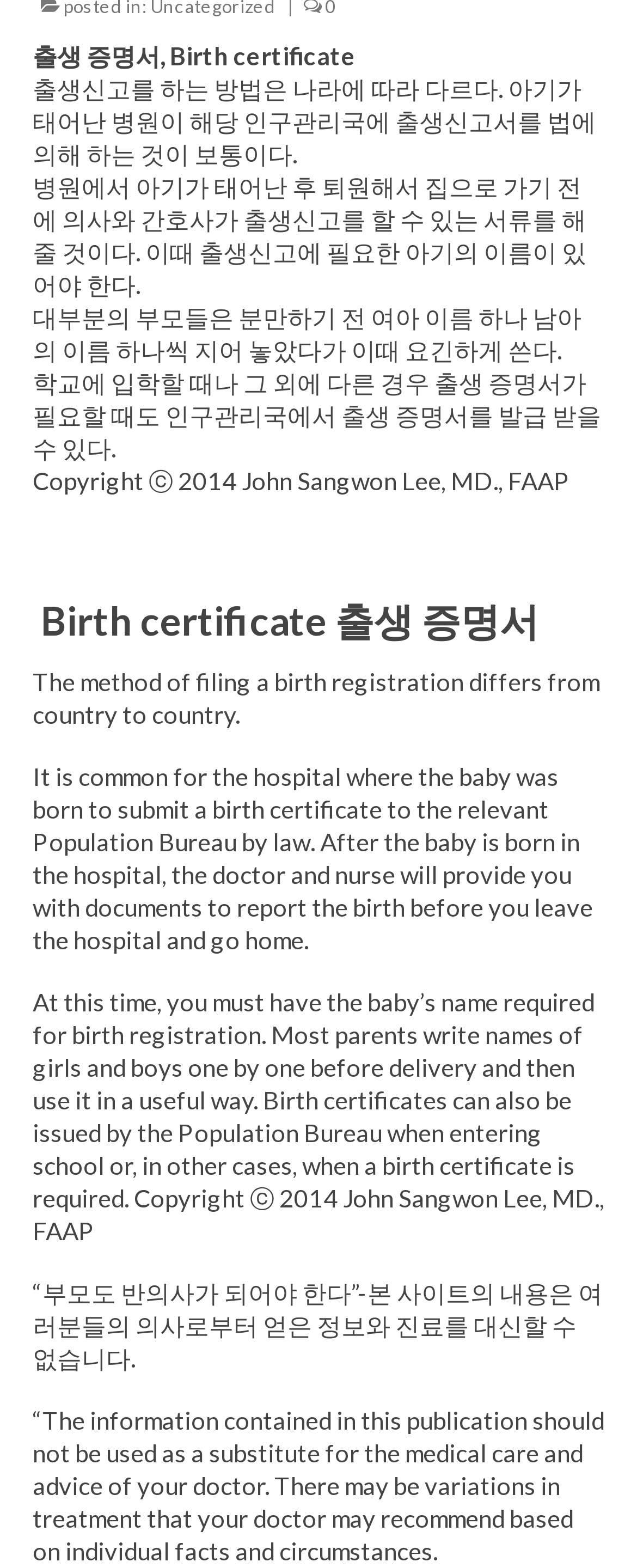Identify the bounding box of the HTML element described as: "제3장 : 가족계획과 수태조절".

[0.115, 0.081, 0.923, 0.124]